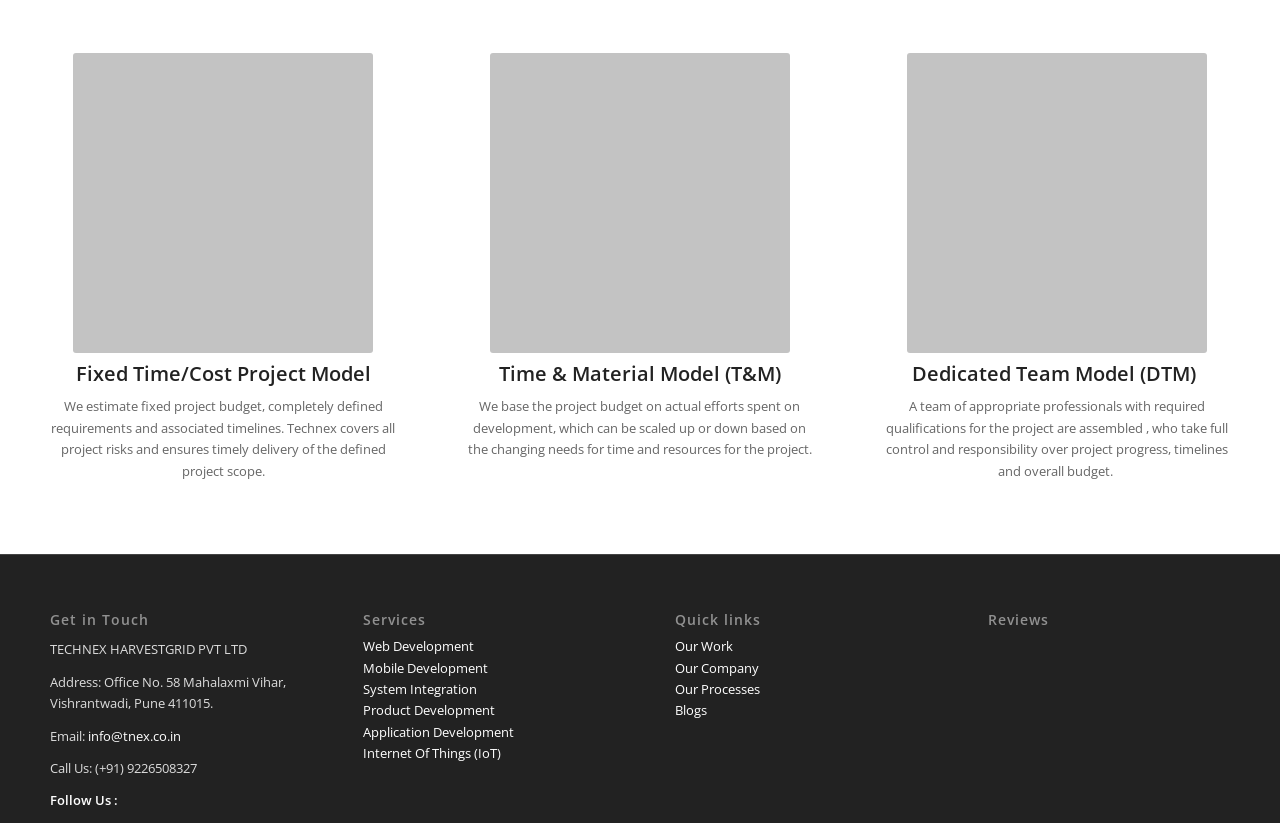Identify the bounding box coordinates for the element that needs to be clicked to fulfill this instruction: "Click on the 'Web Development' link". Provide the coordinates in the format of four float numbers between 0 and 1: [left, top, right, bottom].

[0.283, 0.773, 0.37, 0.795]